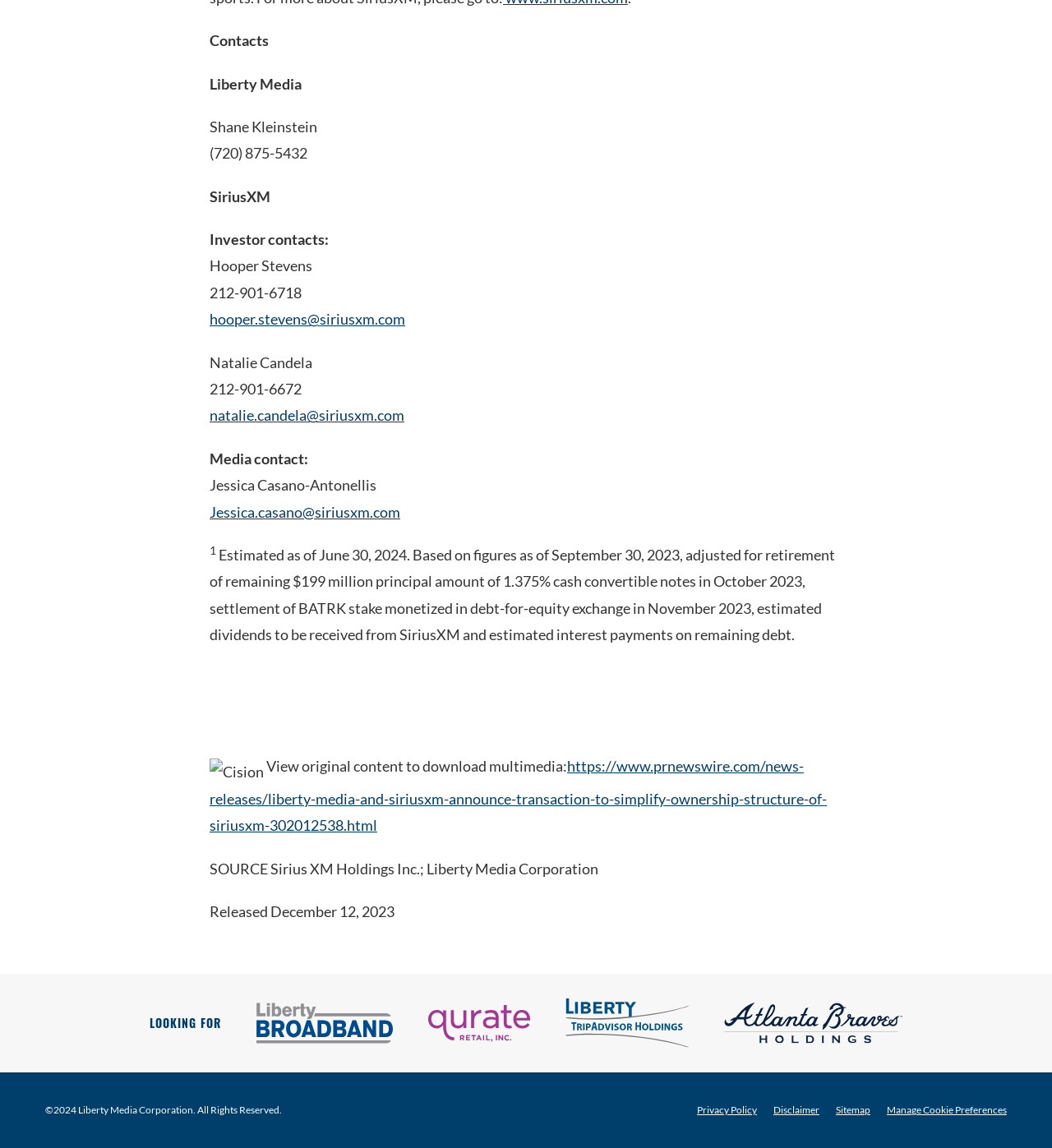Using the description "Liberty Media Corporation", predict the bounding box of the relevant HTML element.

[0.074, 0.962, 0.184, 0.972]